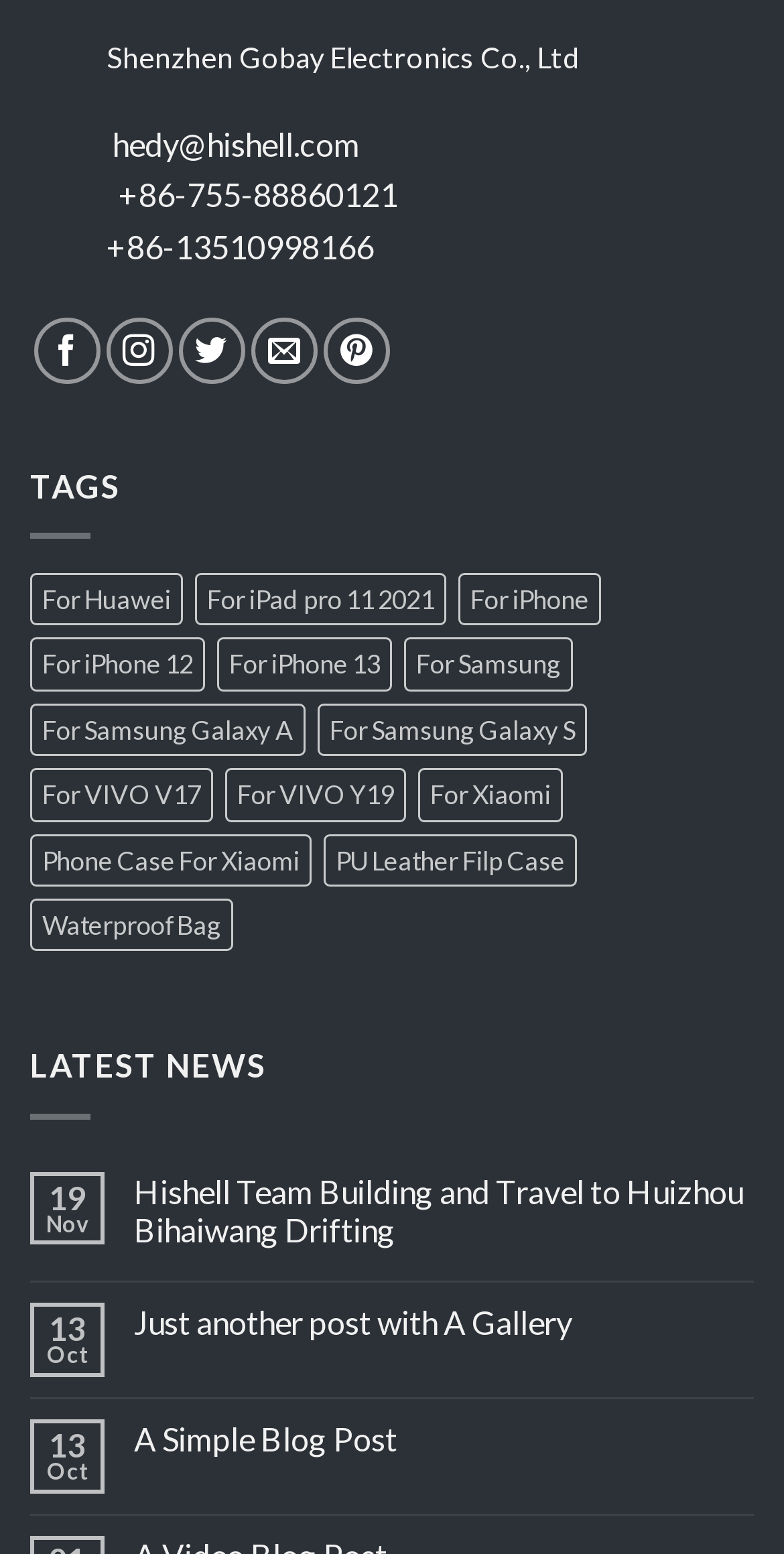Can you identify the bounding box coordinates of the clickable region needed to carry out this instruction: 'go to home page'? The coordinates should be four float numbers within the range of 0 to 1, stated as [left, top, right, bottom].

None